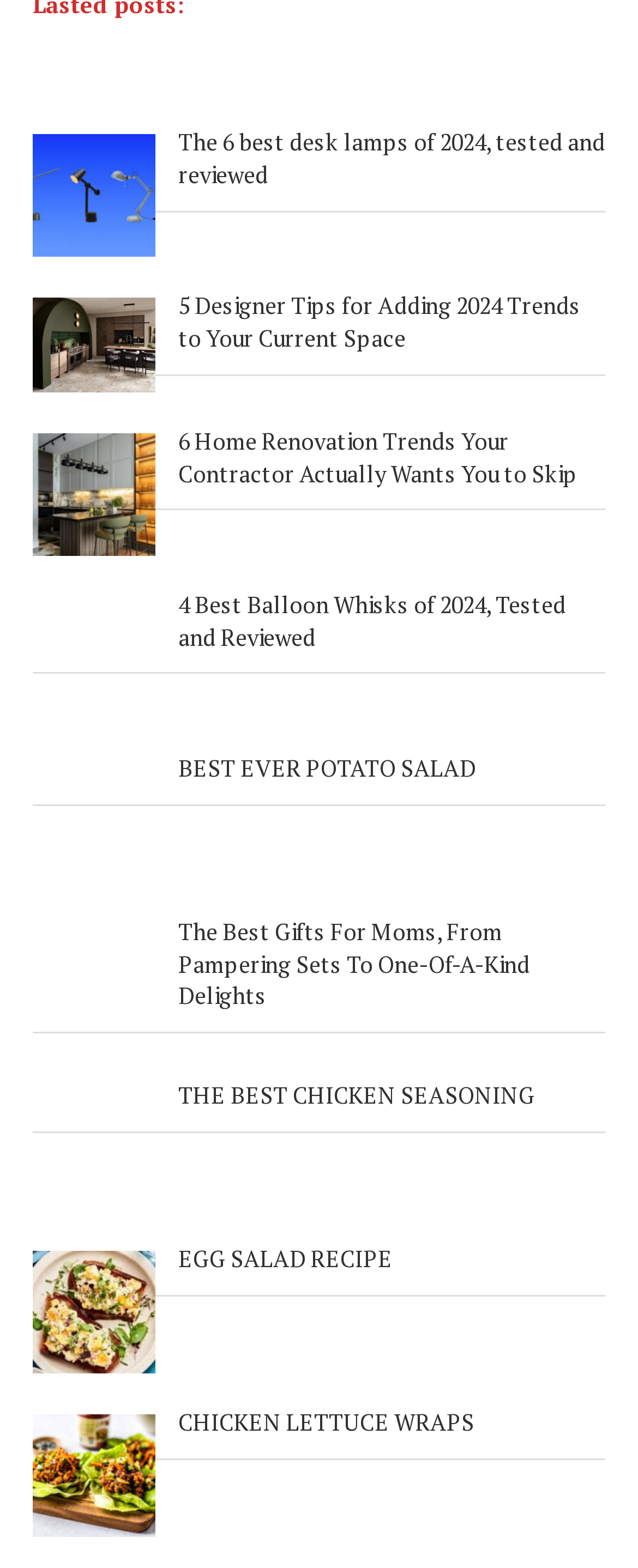Locate the bounding box coordinates of the element's region that should be clicked to carry out the following instruction: "Check out the Best Gifts For Moms". The coordinates need to be four float numbers between 0 and 1, i.e., [left, top, right, bottom].

[0.051, 0.589, 0.244, 0.667]